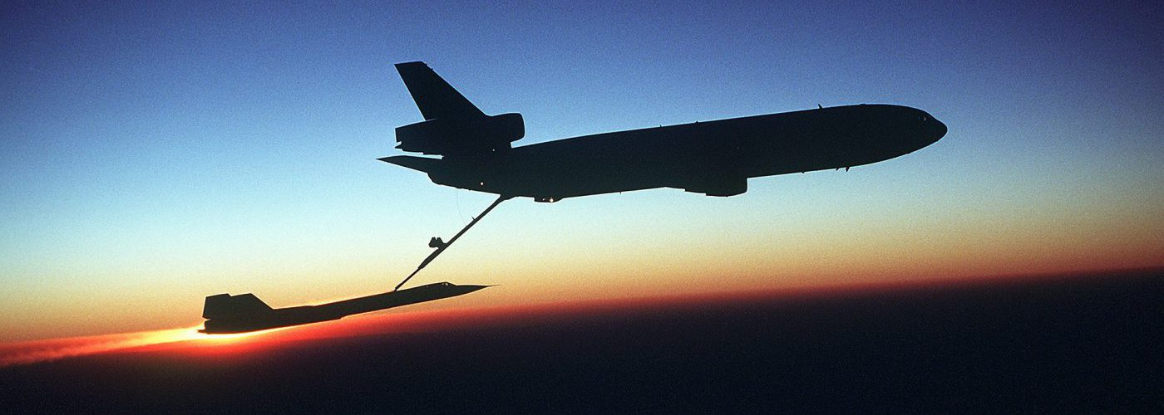What is the purpose of the refueling boom?
From the image, provide a succinct answer in one word or a short phrase.

mid-air refueling